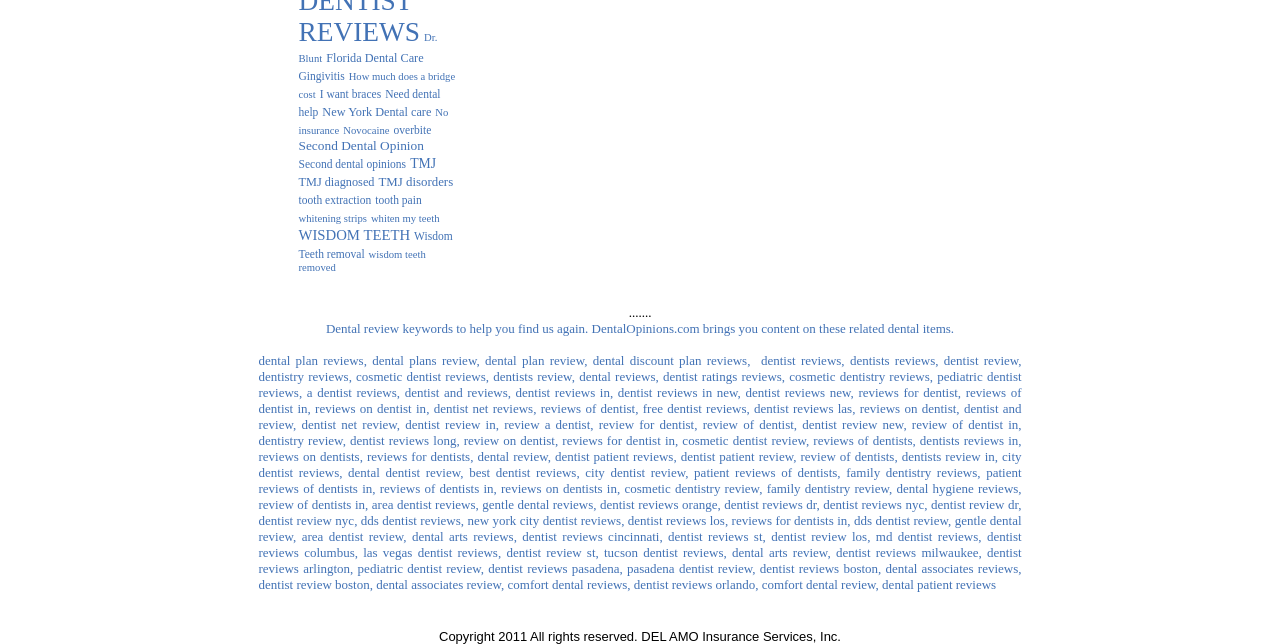Locate the bounding box coordinates of the clickable region to complete the following instruction: "Explore 'Wisdom Teeth removal'."

[0.233, 0.357, 0.354, 0.404]